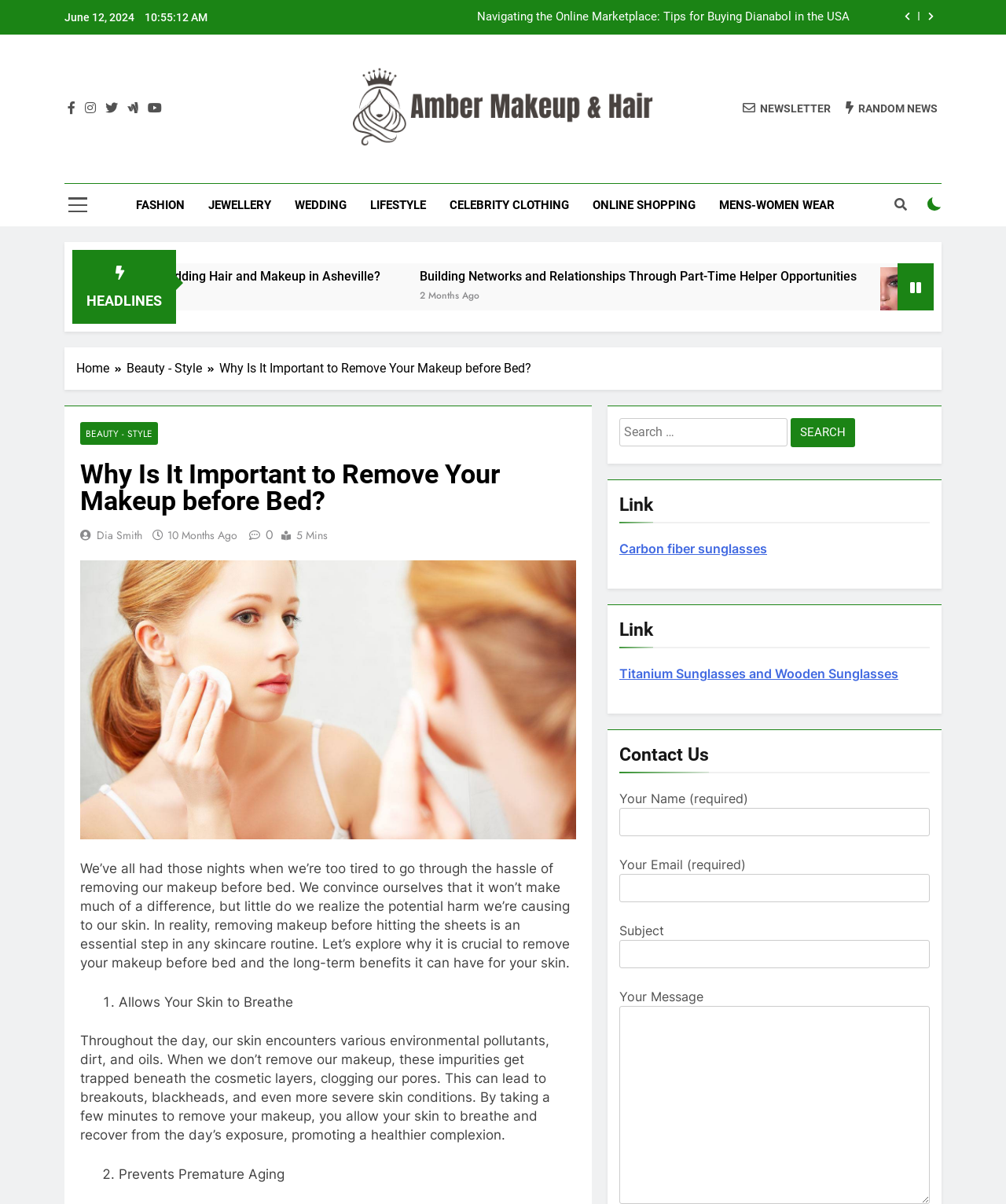How long does it take to read the article?
By examining the image, provide a one-word or phrase answer.

5 Mins